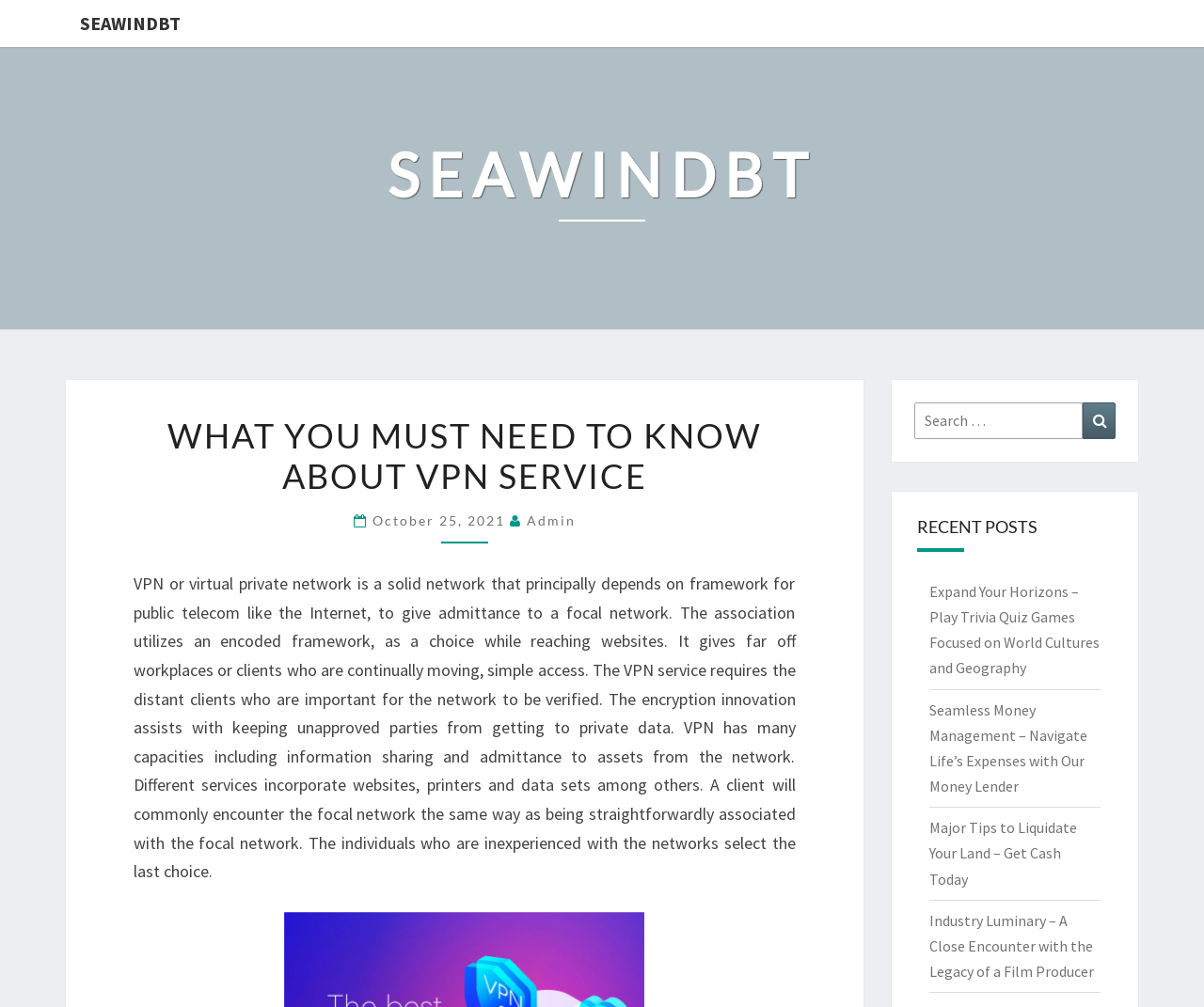Identify the bounding box coordinates for the element you need to click to achieve the following task: "Read the recent post about Expand Your Horizons". Provide the bounding box coordinates as four float numbers between 0 and 1, in the form [left, top, right, bottom].

[0.771, 0.578, 0.913, 0.673]